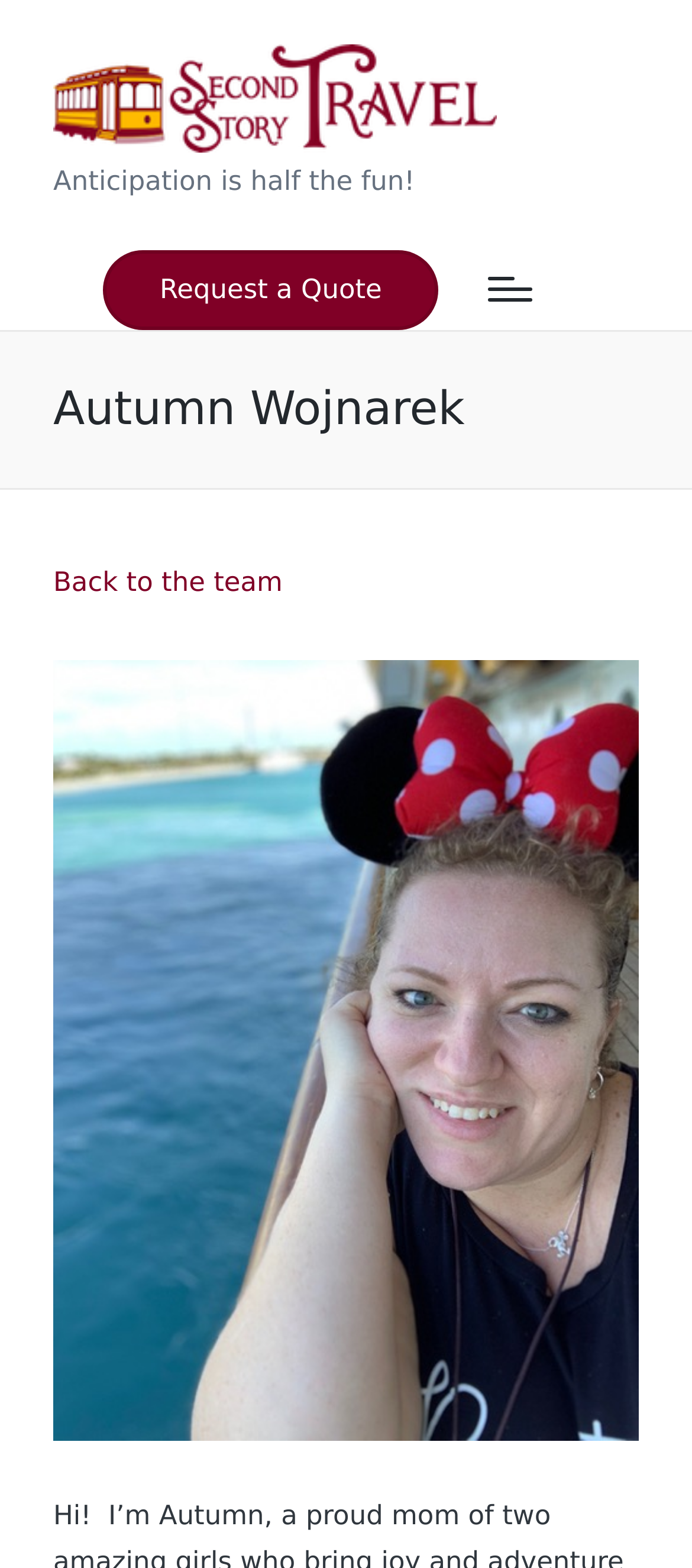Carefully examine the image and provide an in-depth answer to the question: What is the name of the travel consultant?

The name of the travel consultant can be found in the heading element, which is 'Autumn Wojnarek'. This is likely the name of the person who is the travel consultant or the owner of the travel agency.